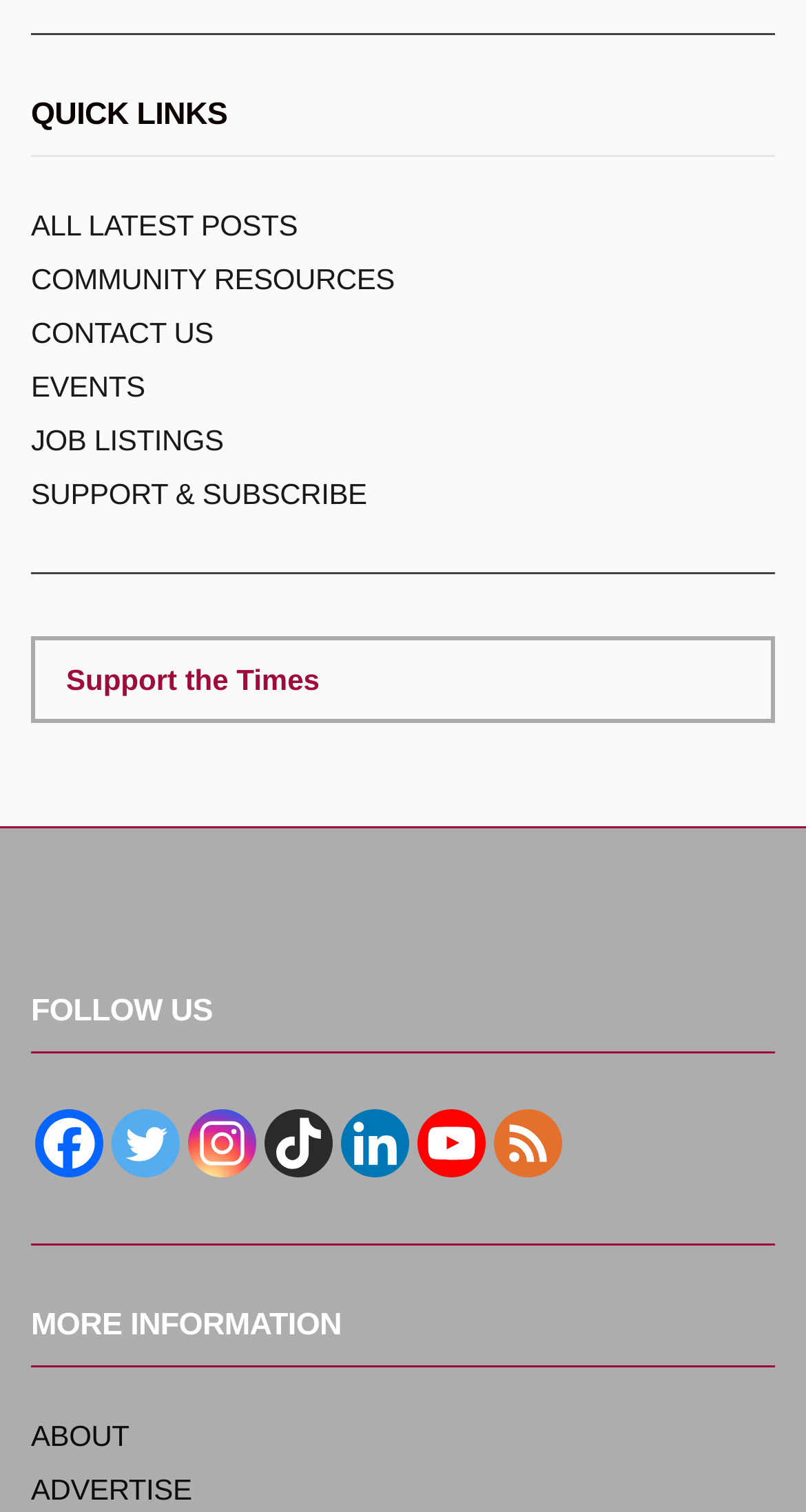What is the purpose of the 'SUPPORT & SUBSCRIBE' link?
Based on the image, answer the question with as much detail as possible.

The purpose of the 'SUPPORT & SUBSCRIBE' link is to support the Times because it is a link that allows users to support the Times, likely through subscription or donation.